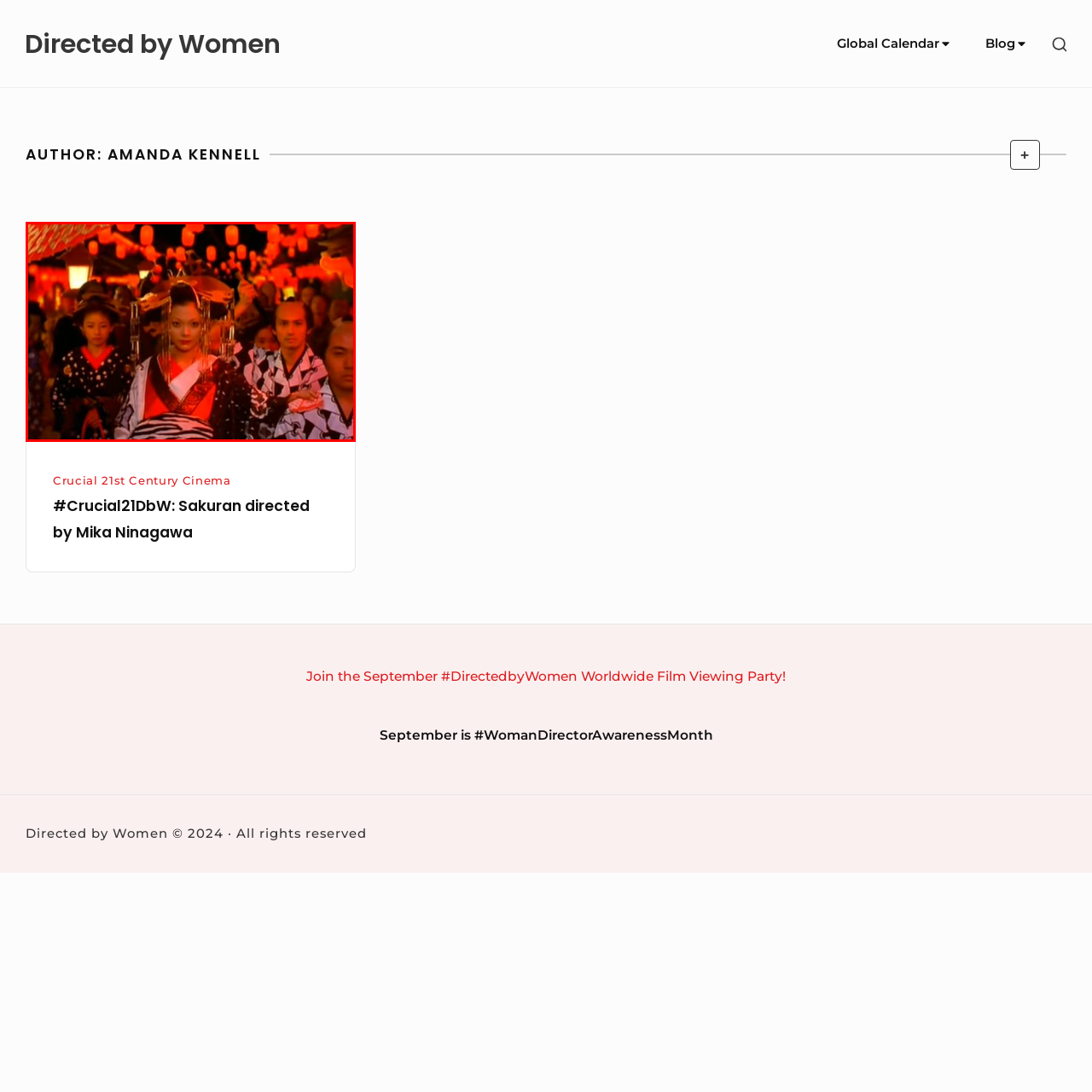Review the part of the image encased in the red box and give an elaborate answer to the question posed: What is the lead figure wearing?

According to the caption, the lead figure is prominently featured in a kimono characterized by intricate patterns and colors, which indicates that the lead figure is wearing a kimono.